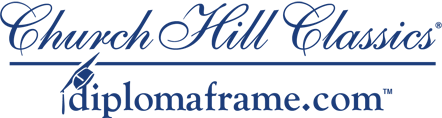What graphic element is incorporated into the logo?
Answer the question with a single word or phrase, referring to the image.

graduation cap